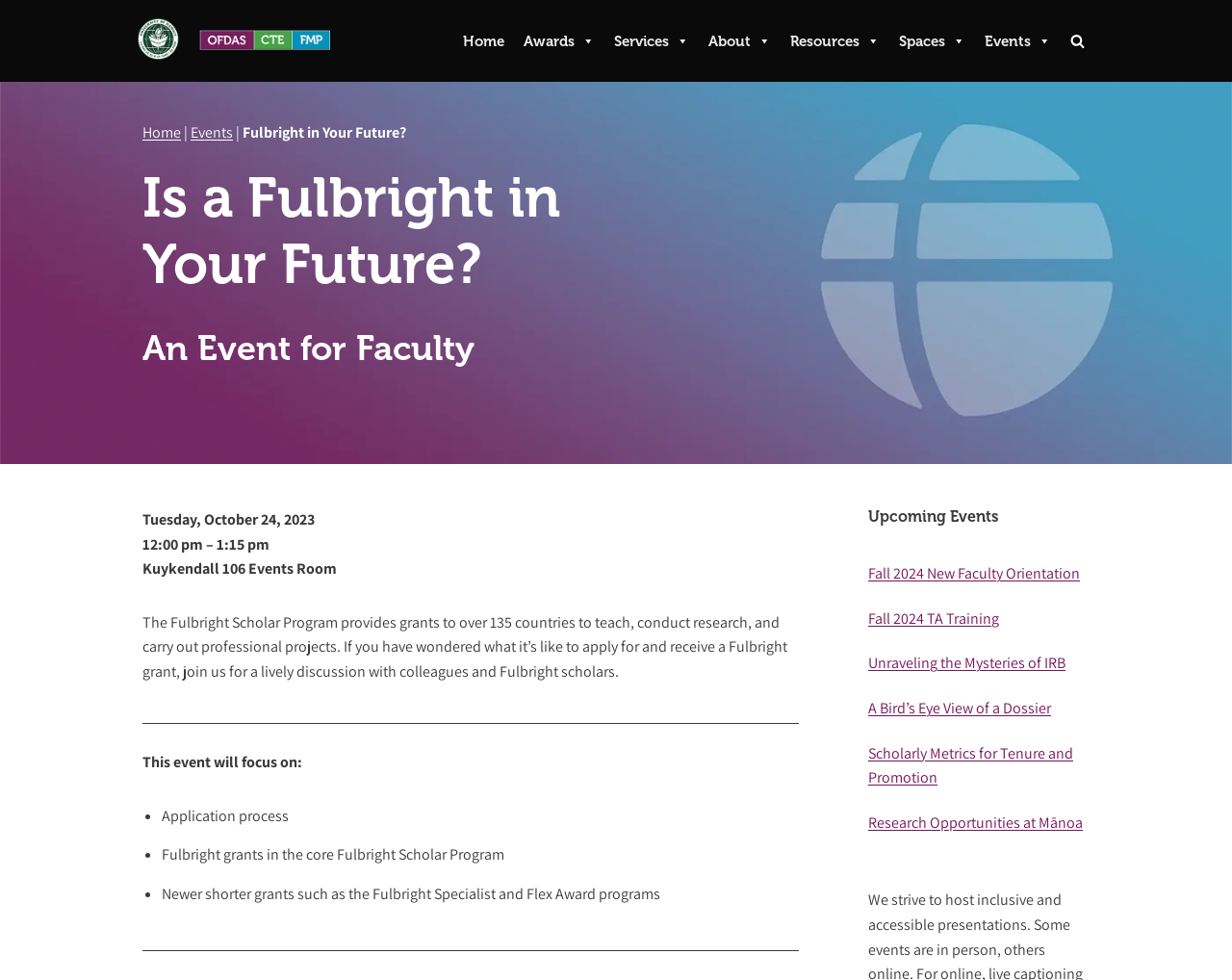What is the event about?
Based on the image, respond with a single word or phrase.

Fulbright grant